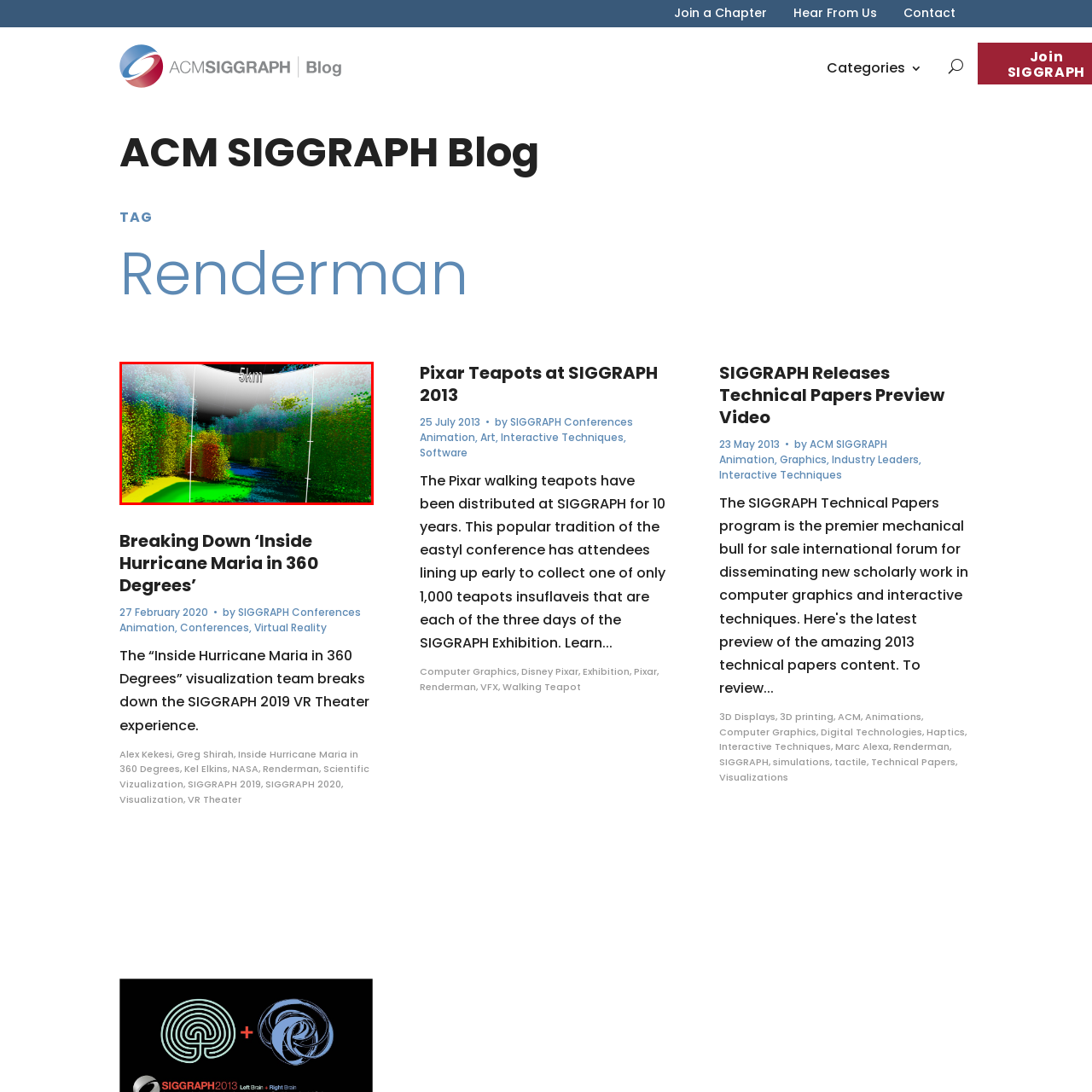Generate a comprehensive caption for the image that is marked by the red border.

This image represents a vibrant visualization associated with the project "Inside Hurricane Maria in 360 Degrees," showcasing a 3D environment as part of the SIGGRAPH 2019 VR Theater experience. The scene captures a lush, colorful landscape composed of various hues, indicating vegetation and terrain features, with a serene river flowing through it. The caption "5km" is prominently displayed at the top, suggesting a scale of depth or distance within the visualization. This advanced graphic emphasizes the intricate details of the landscape, likely designed to enhance viewer engagement and understanding of environmental dynamics during and after the hurricane's impact.